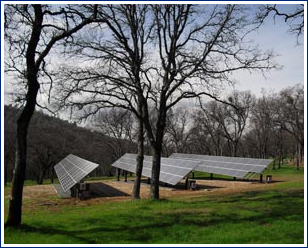How many solar arrays are in the image?
Using the image, respond with a single word or phrase.

Two